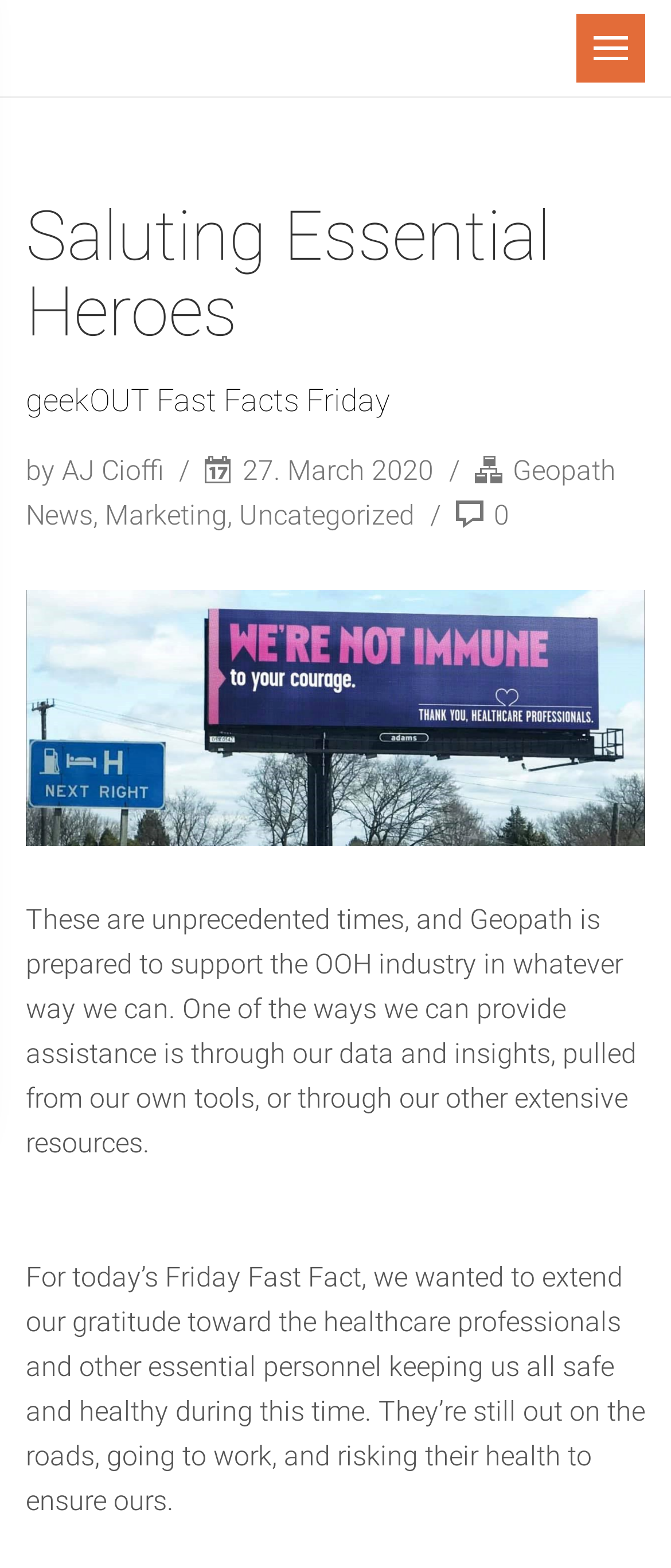Respond with a single word or short phrase to the following question: 
What is the main content of the blog post about?

Gratitude towards healthcare professionals